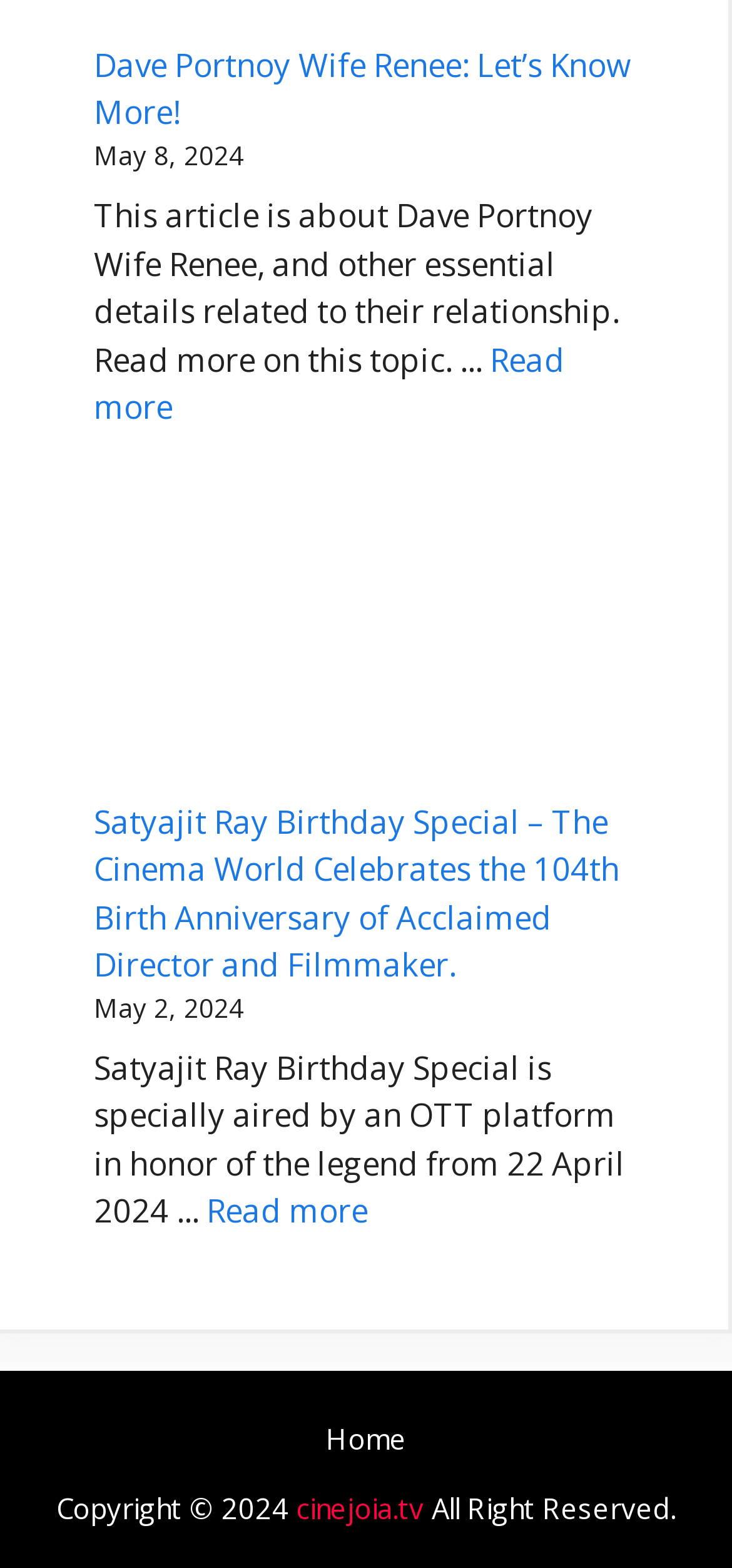Using the provided element description "cinejoia.tv", determine the bounding box coordinates of the UI element.

[0.405, 0.95, 0.579, 0.974]